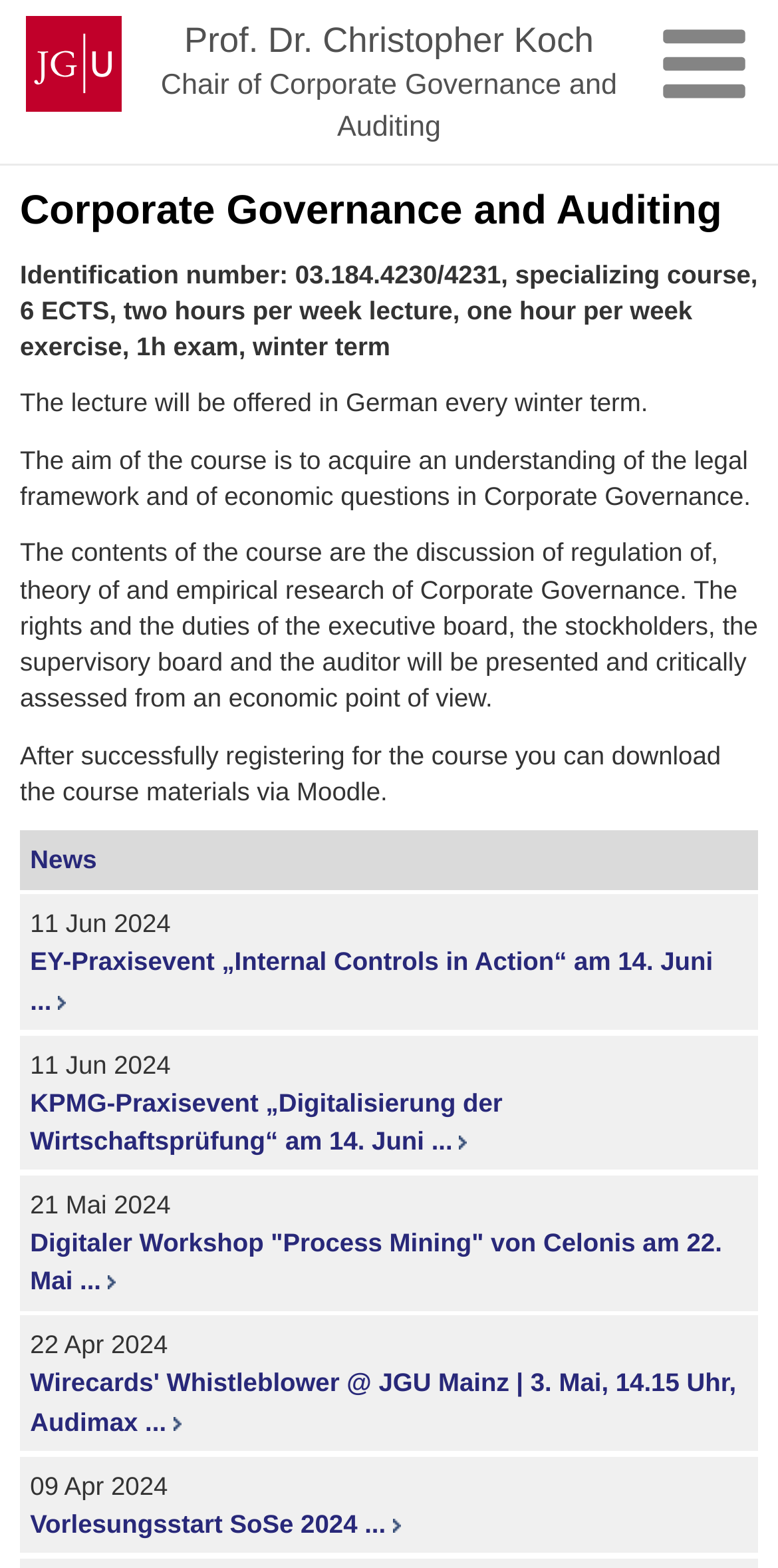Please extract the webpage's main title and generate its text content.

Corporate Governance and Auditing